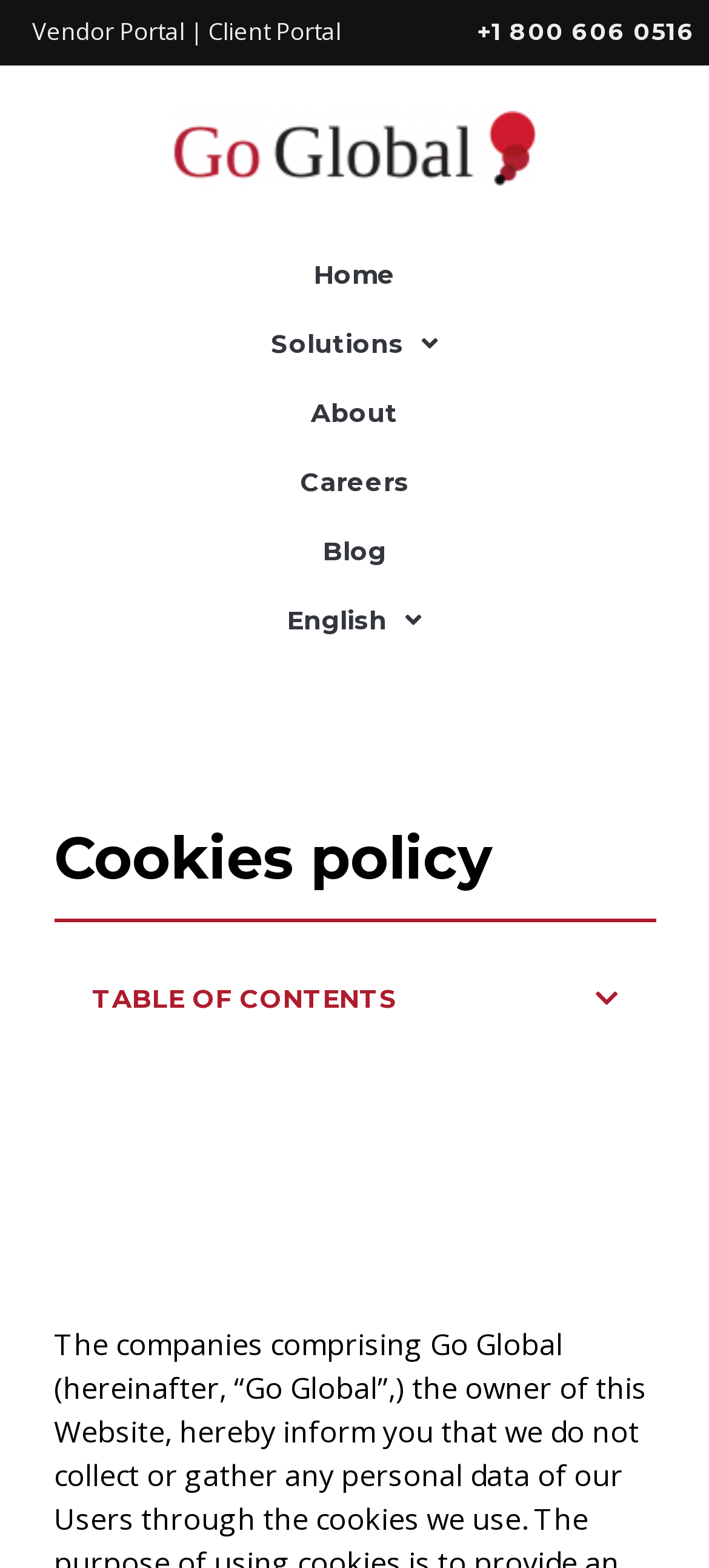Give a detailed overview of the webpage's appearance and contents.

The webpage is titled "Cookies policy · Go Global" and appears to be a policy page for the company Go Global. At the top left, there is a heading that reads "Vendor Portal | Client Portal" with a link to the same title. To the right of this, there is another heading displaying the phone number "+1 800 606 0516". 

Below these headings, in the top center of the page, there is a link to "Go Global" accompanied by an image with the same name. 

Further down the page, there is a prominent heading that reads "Cookies policy", which is likely the main topic of the page. Below this, there is a "TABLE OF CONTENTS" heading, followed by a button to "Open table of contents". This button is not currently expanded, but it controls an element with the ID "elementor-toc__51fa1c3f".